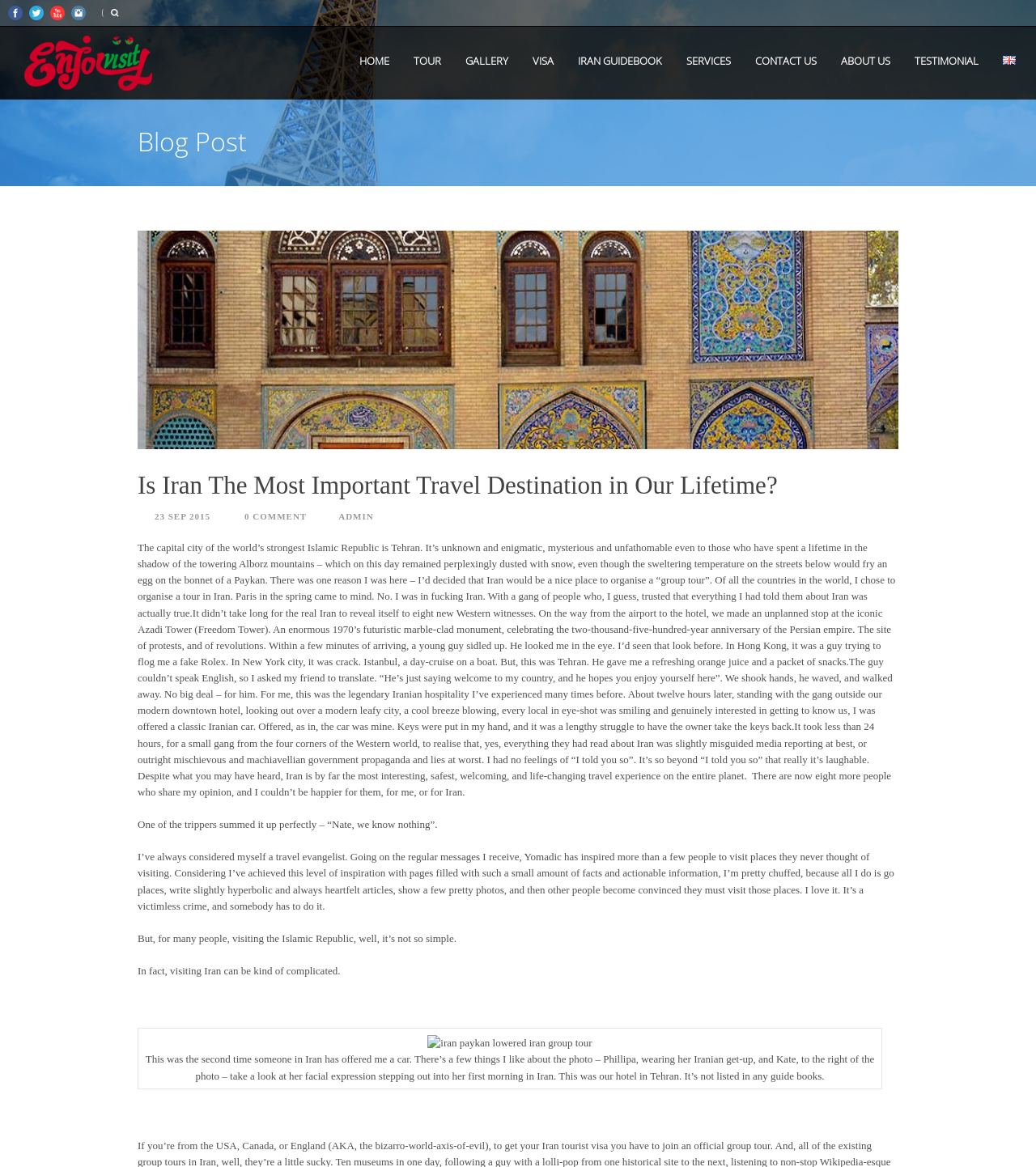What is the date of the blog post?
Please answer the question with as much detail as possible using the screenshot.

I found the date of the blog post by looking at the link element with the text '23 SEP 2015' which is located below the title of the blog post.